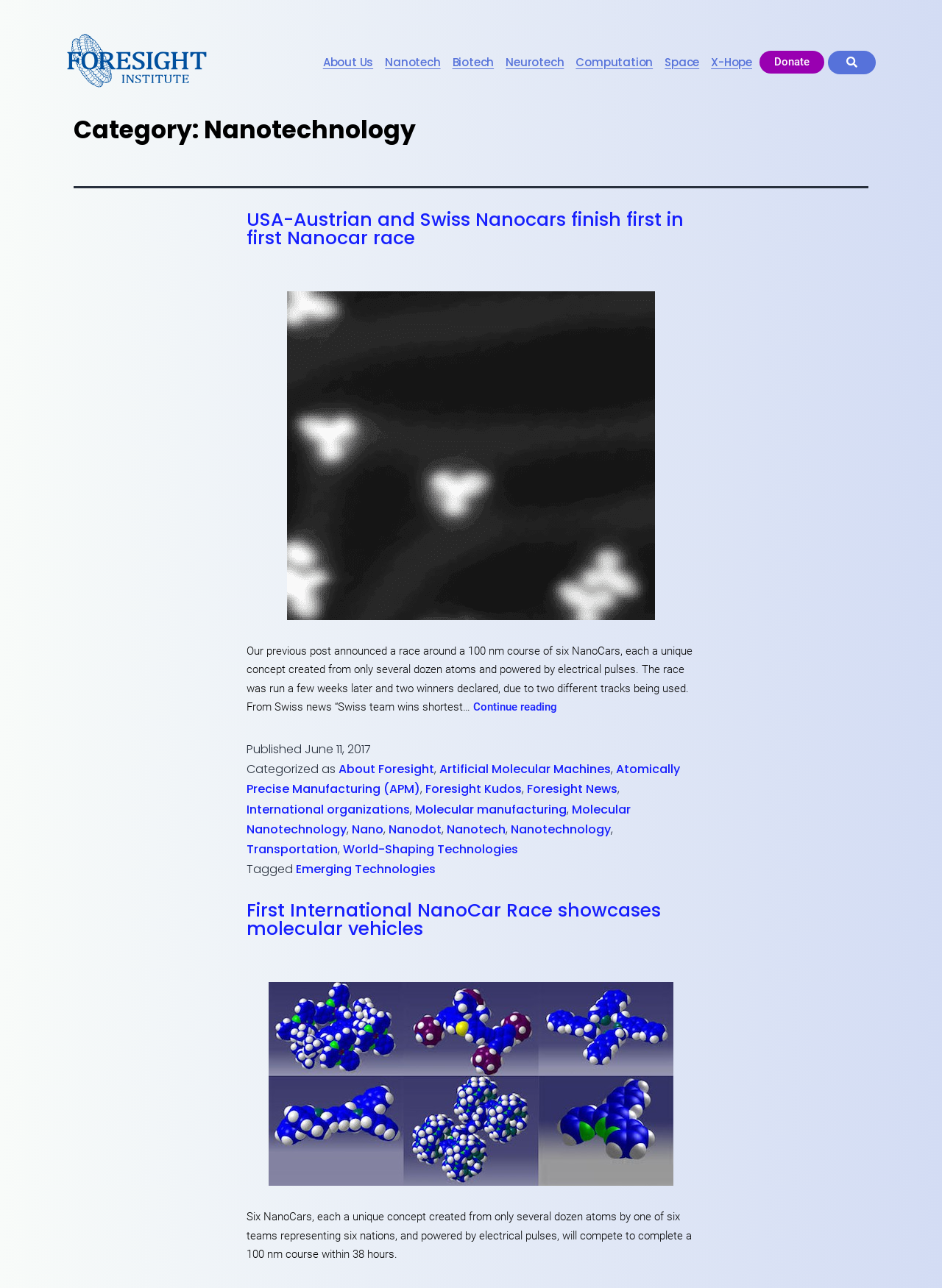Using the information in the image, could you please answer the following question in detail:
What is the category of the current webpage?

The category of the current webpage is 'Nanotechnology' as indicated by the heading 'Category: Nanotechnology' on the webpage.